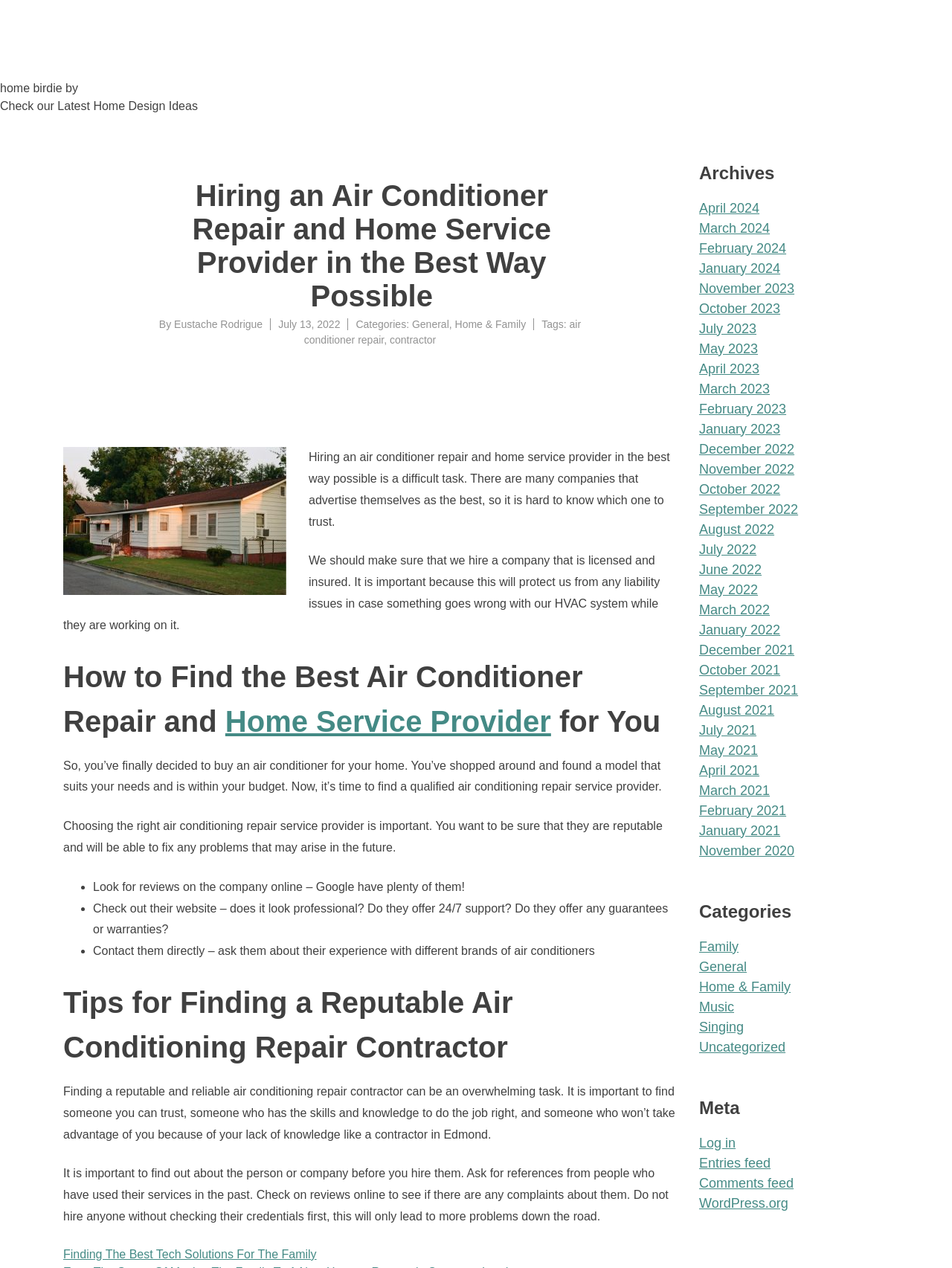Using the format (top-left x, top-left y, bottom-right x, bottom-right y), provide the bounding box coordinates for the described UI element. All values should be floating point numbers between 0 and 1: Home Service Provider

[0.237, 0.556, 0.579, 0.582]